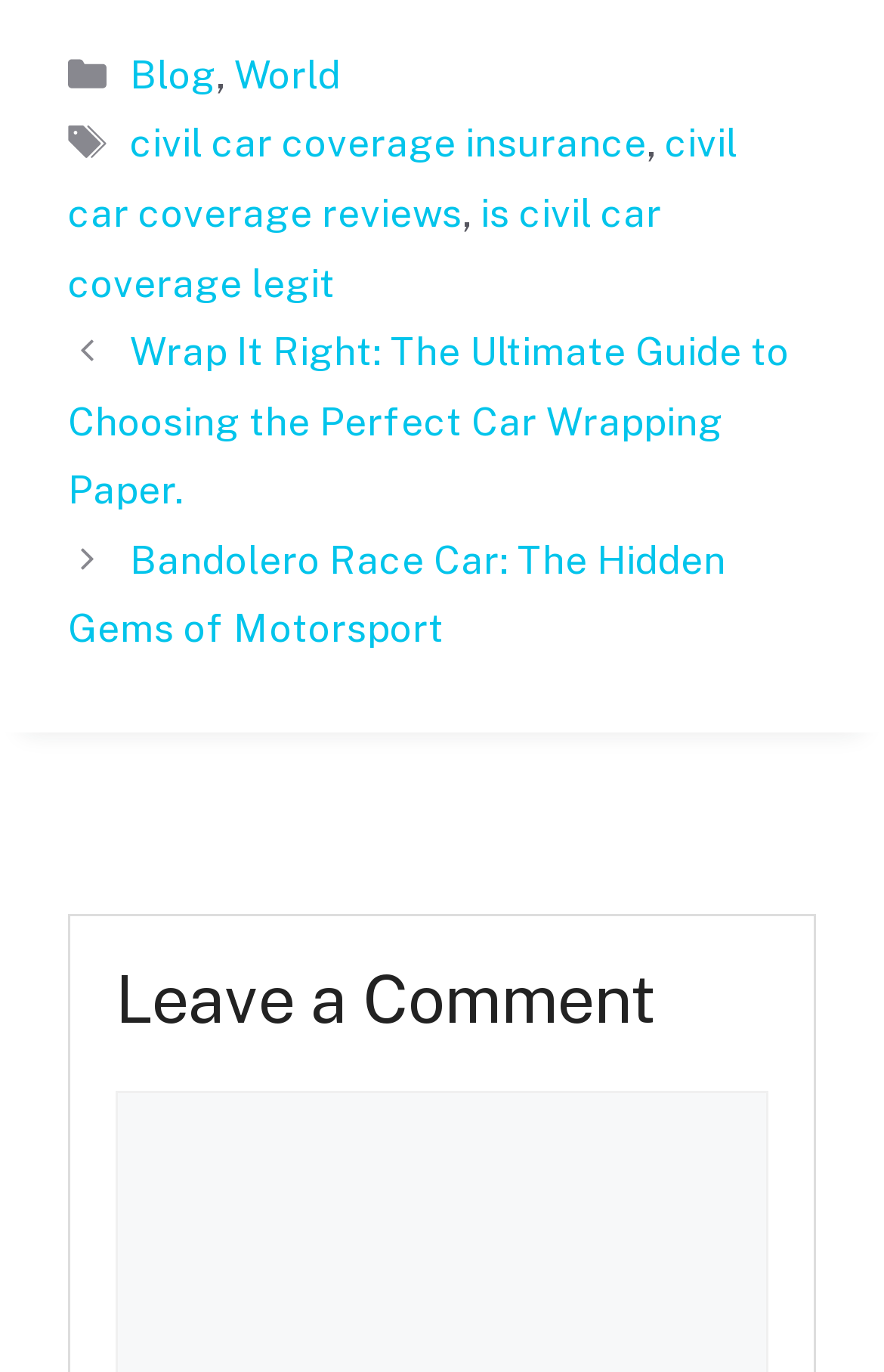Give the bounding box coordinates for the element described by: "Link".

None